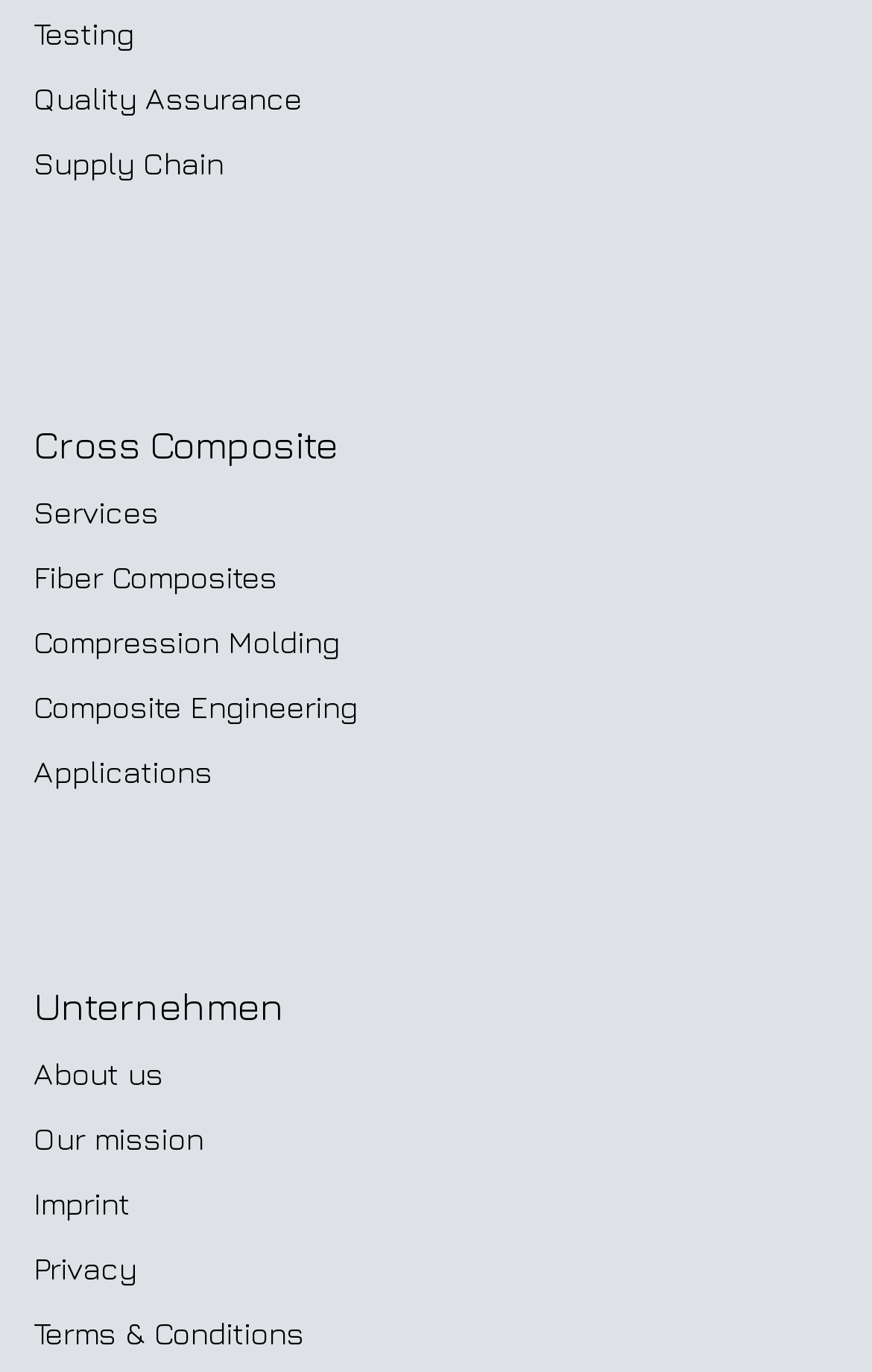Given the description: "Fiber Composites", determine the bounding box coordinates of the UI element. The coordinates should be formatted as four float numbers between 0 and 1, [left, top, right, bottom].

[0.038, 0.407, 0.318, 0.434]